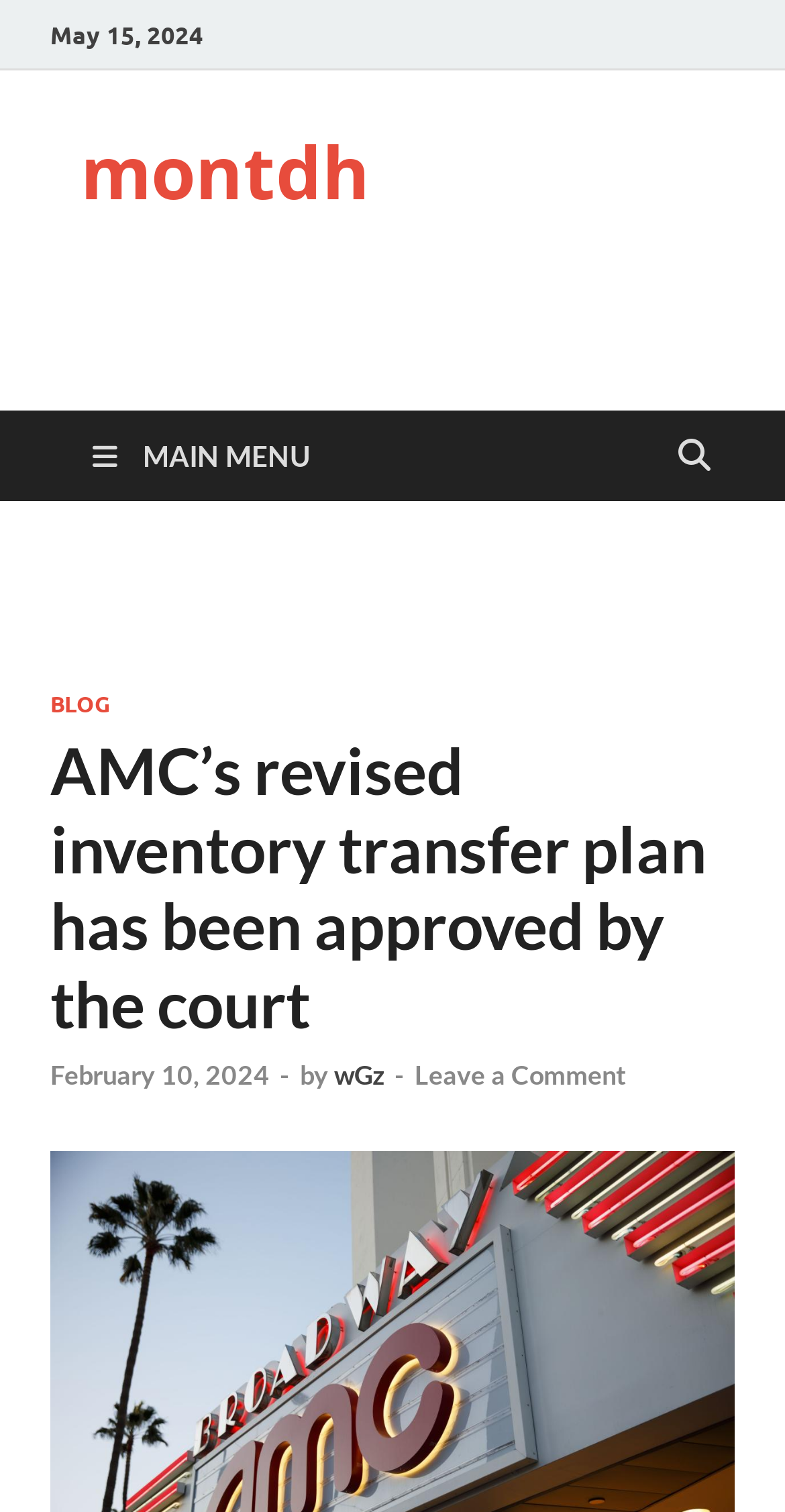How many comments are on the latest article?
Refer to the image and provide a concise answer in one word or phrase.

No comments